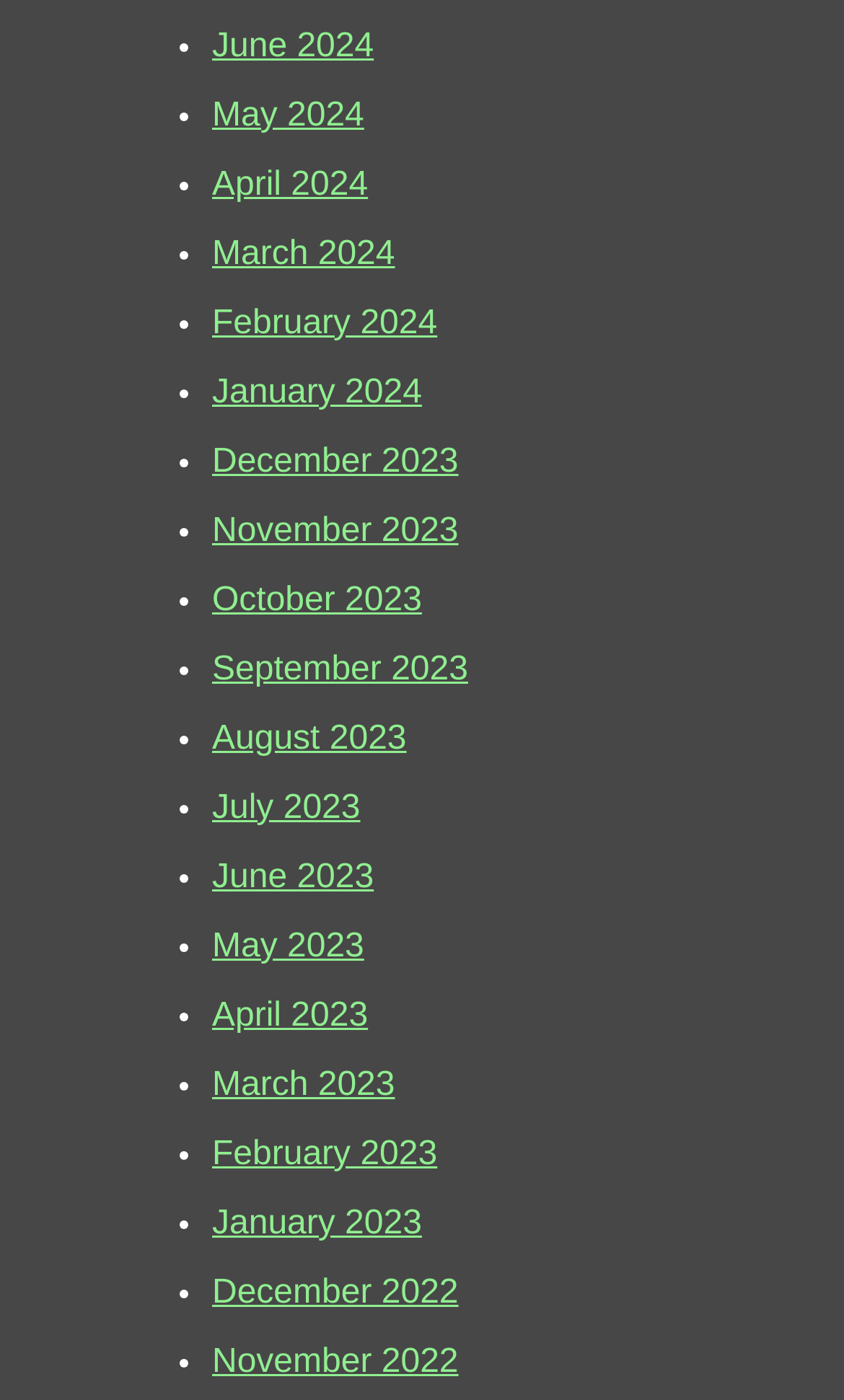Please identify the bounding box coordinates of the clickable element to fulfill the following instruction: "View February 2024". The coordinates should be four float numbers between 0 and 1, i.e., [left, top, right, bottom].

[0.251, 0.218, 0.518, 0.244]